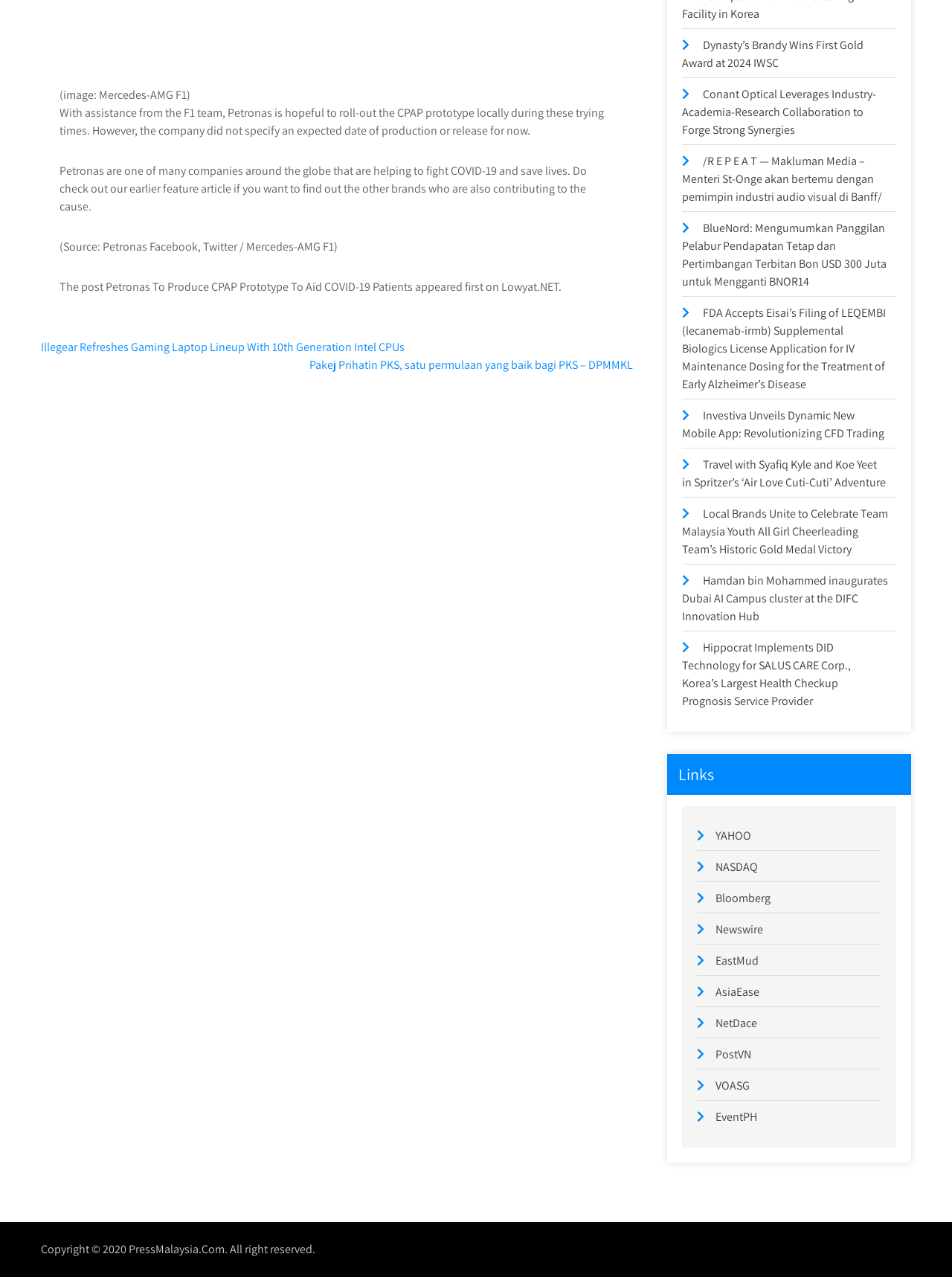Locate the bounding box coordinates of the region to be clicked to comply with the following instruction: "Click on the link to read about Petronas producing CPAP prototype to aid COVID-19 patients". The coordinates must be four float numbers between 0 and 1, in the form [left, top, right, bottom].

[0.062, 0.219, 0.59, 0.231]